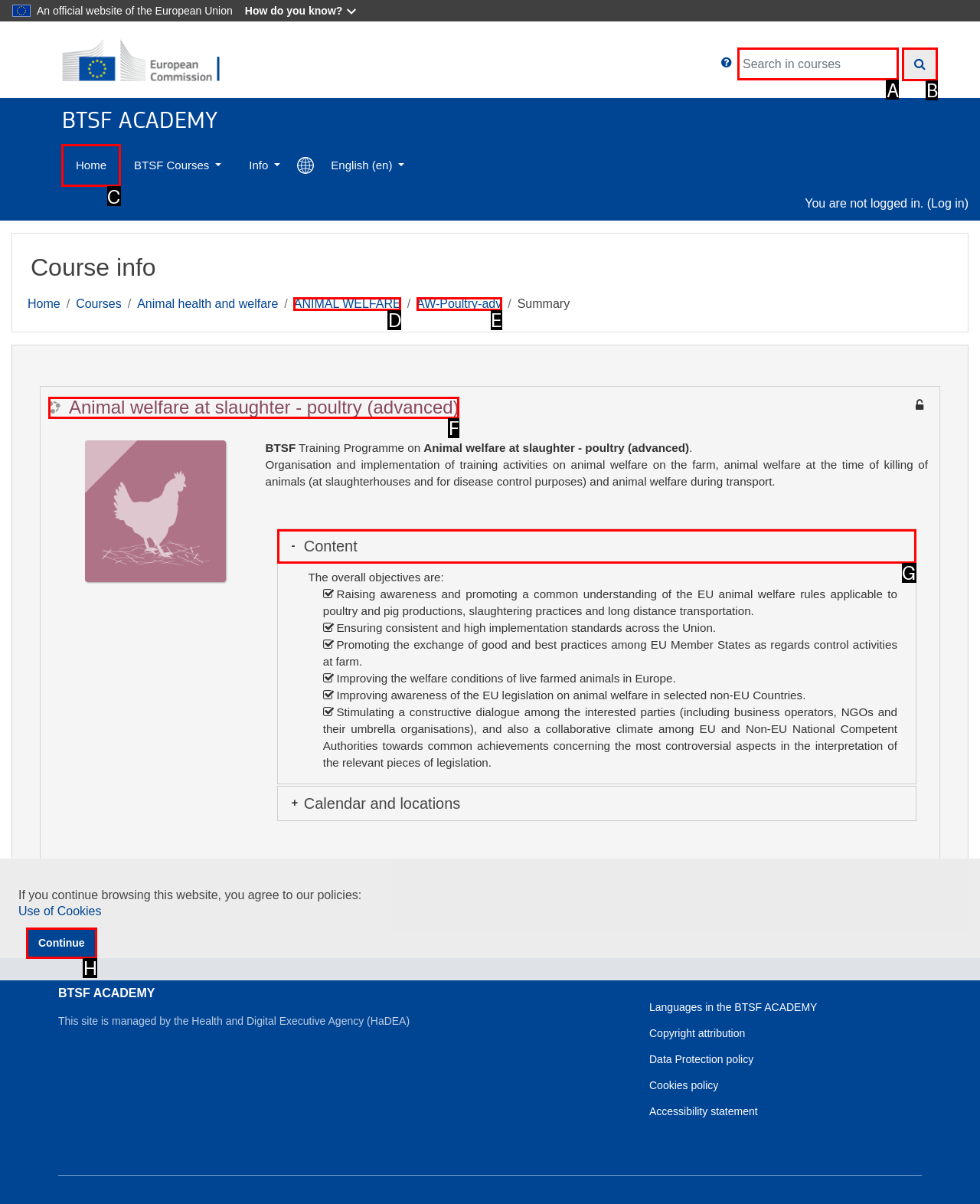Tell me the letter of the UI element I should click to accomplish the task: Go to Home based on the choices provided in the screenshot.

C